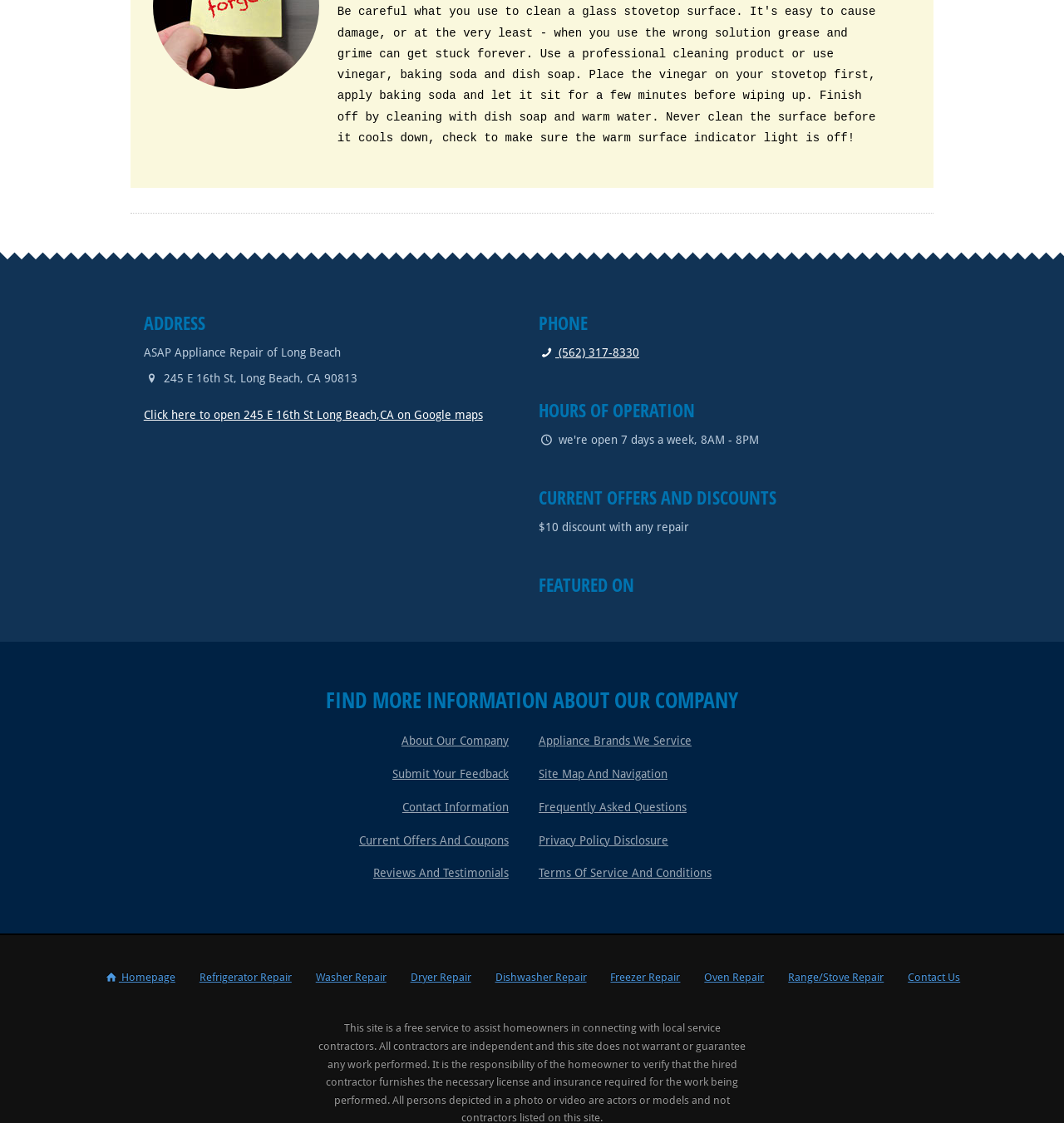Please find the bounding box coordinates for the clickable element needed to perform this instruction: "Learn more about the company".

[0.377, 0.653, 0.478, 0.665]